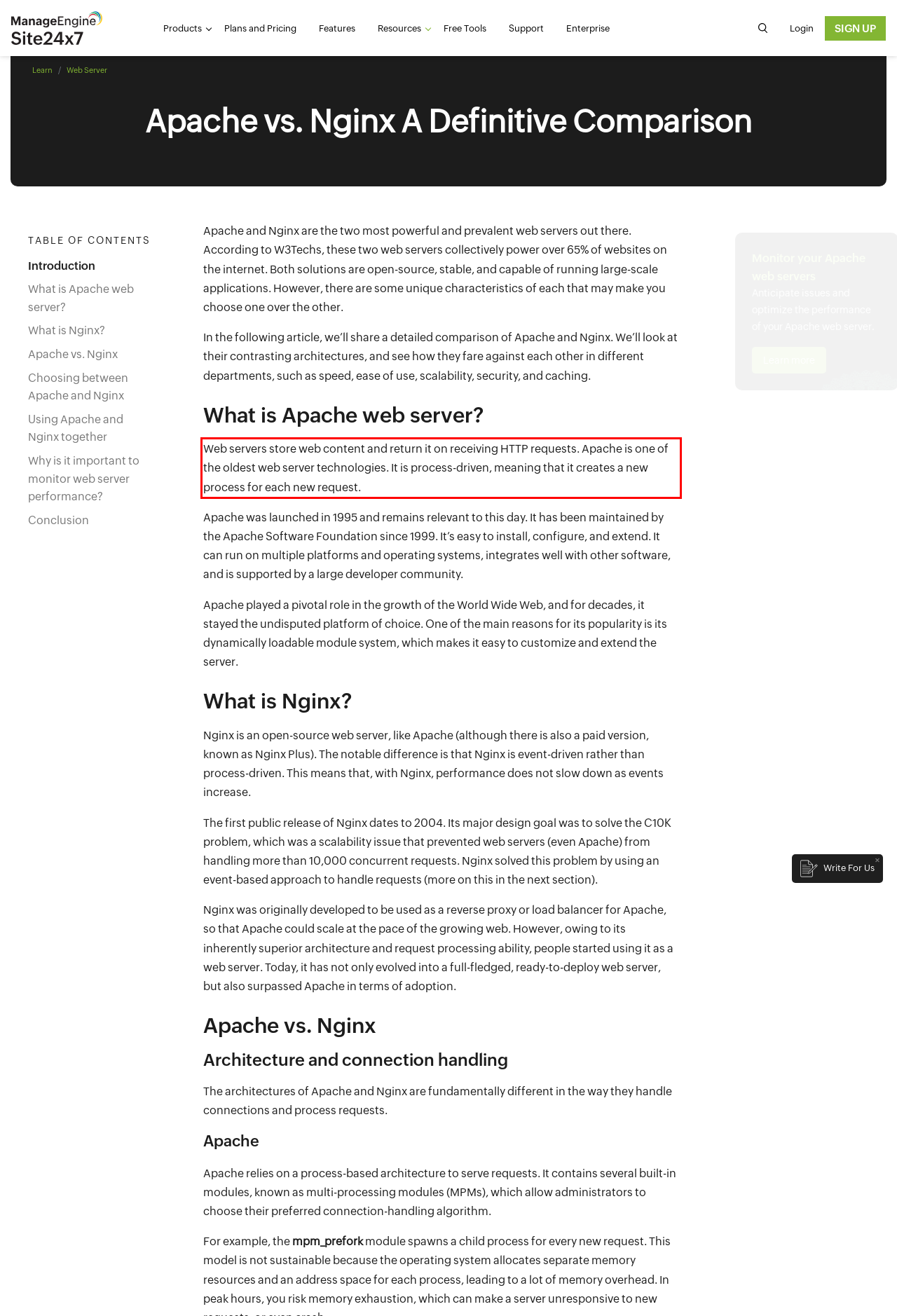Using the provided webpage screenshot, recognize the text content in the area marked by the red bounding box.

Web servers store web content and return it on receiving HTTP requests. Apache is one of the oldest web server technologies. It is process-driven, meaning that it creates a new process for each new request.